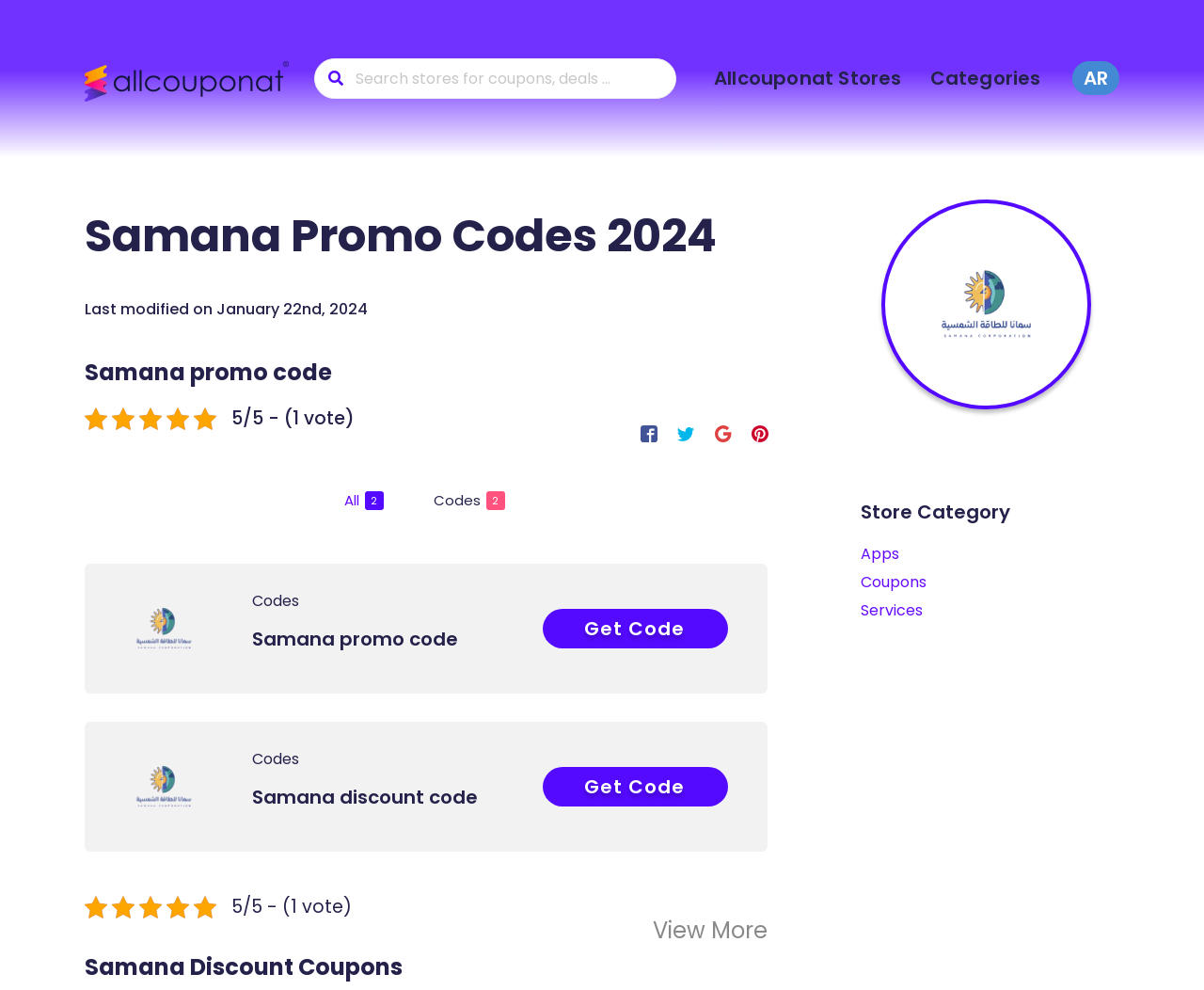Using the information in the image, could you please answer the following question in detail:
How many categories are listed under 'Store Category'?

Under the 'Store Category' section, there are three categories listed, which are 'Apps', 'Coupons', and 'Services'. These categories can be found in the bottom-right corner of the webpage.